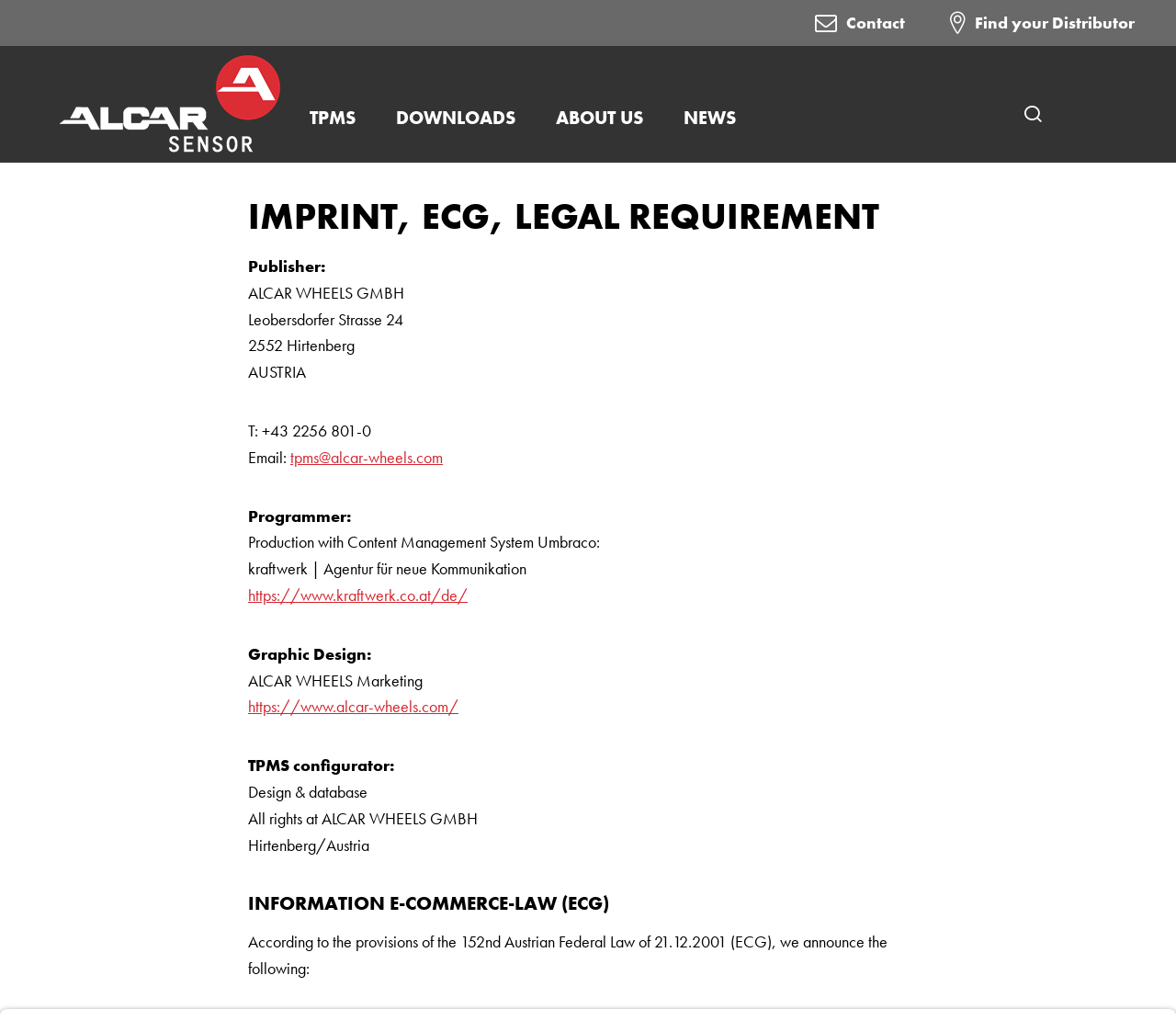Find the bounding box coordinates for the element that must be clicked to complete the instruction: "Click Contact". The coordinates should be four float numbers between 0 and 1, indicated as [left, top, right, bottom].

[0.693, 0.0, 0.77, 0.045]